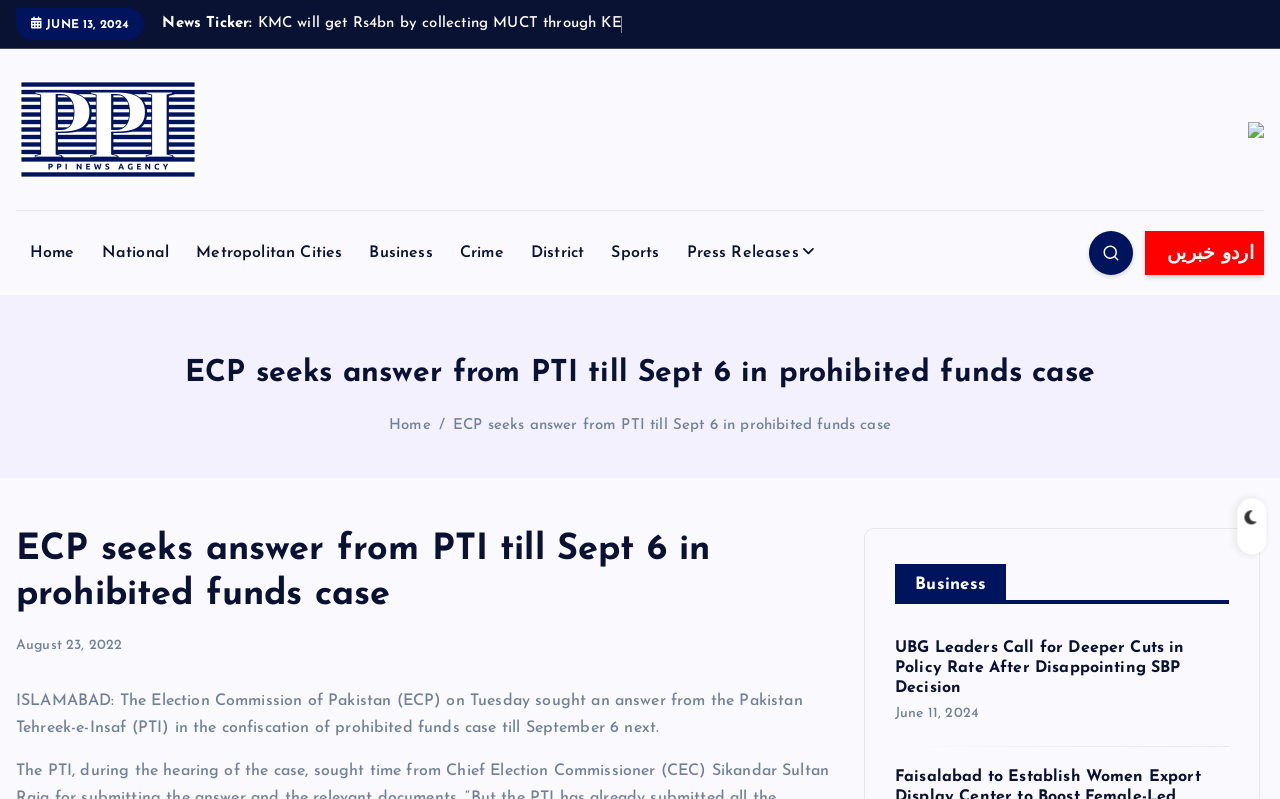Find the bounding box coordinates for the UI element that matches this description: "National".

[0.069, 0.293, 0.143, 0.34]